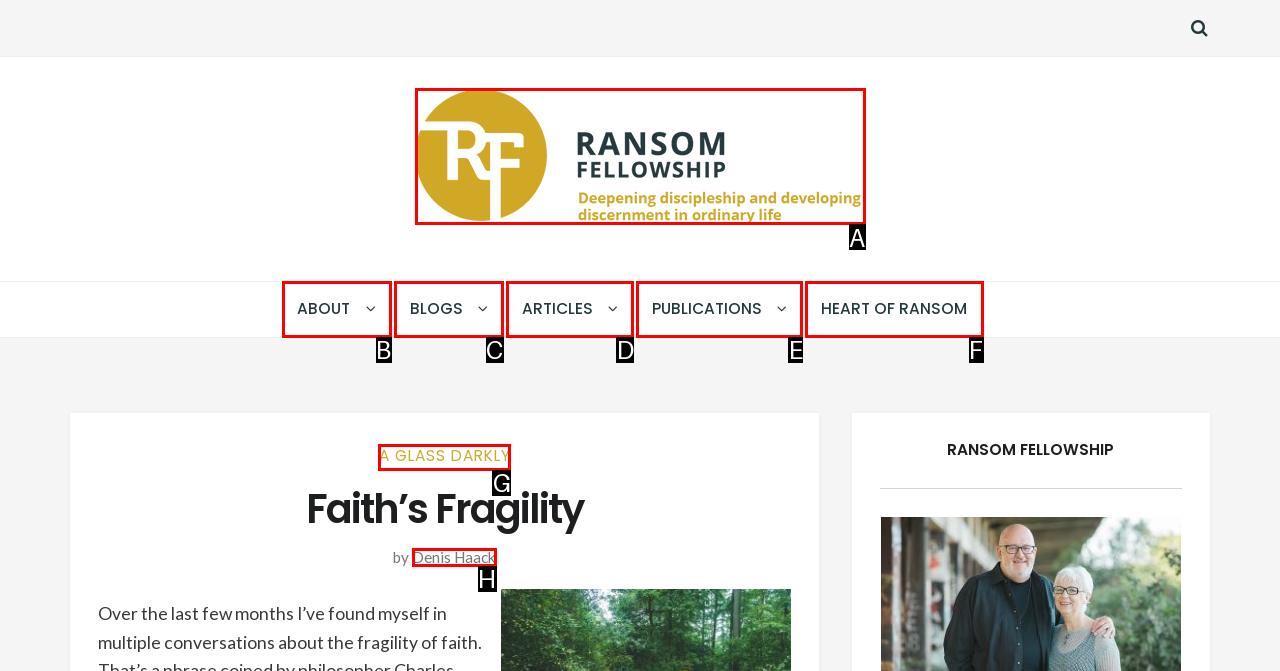Which choice should you pick to execute the task: explore Heart of Ransom
Respond with the letter associated with the correct option only.

F